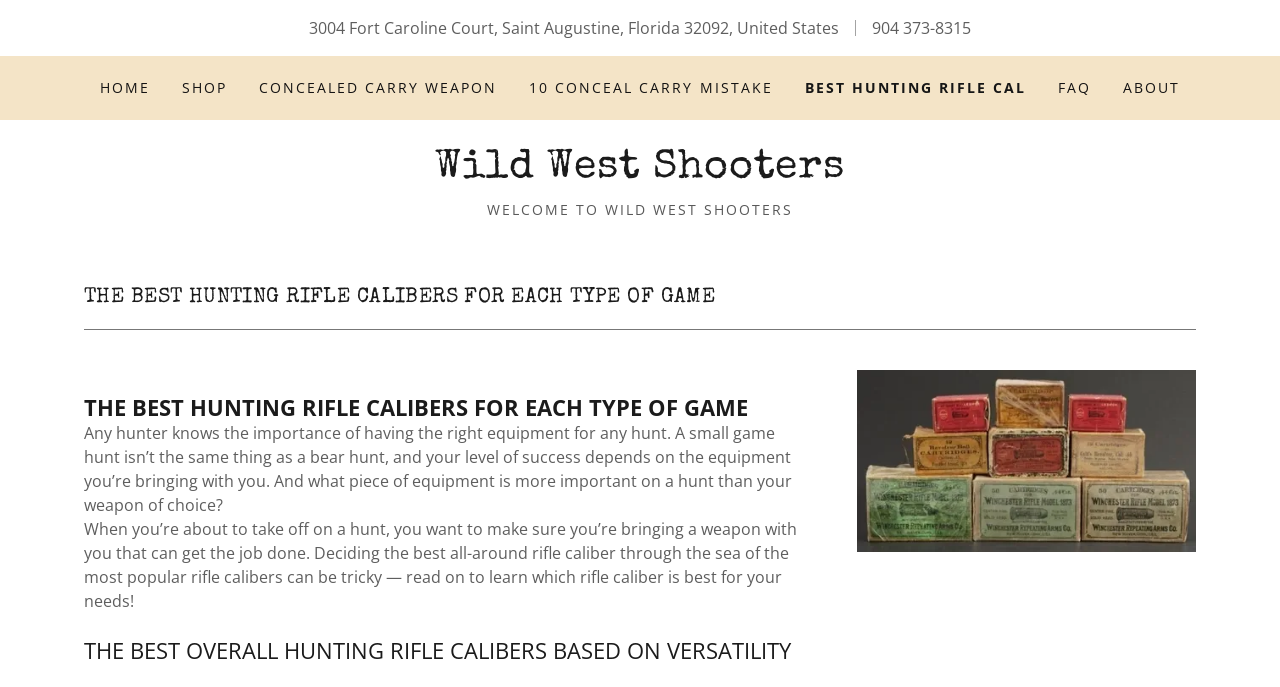Answer the question using only a single word or phrase: 
What is the address of Wild West Shooters?

3004 Fort Caroline Court, Saint Augustine, Florida 32092, United States